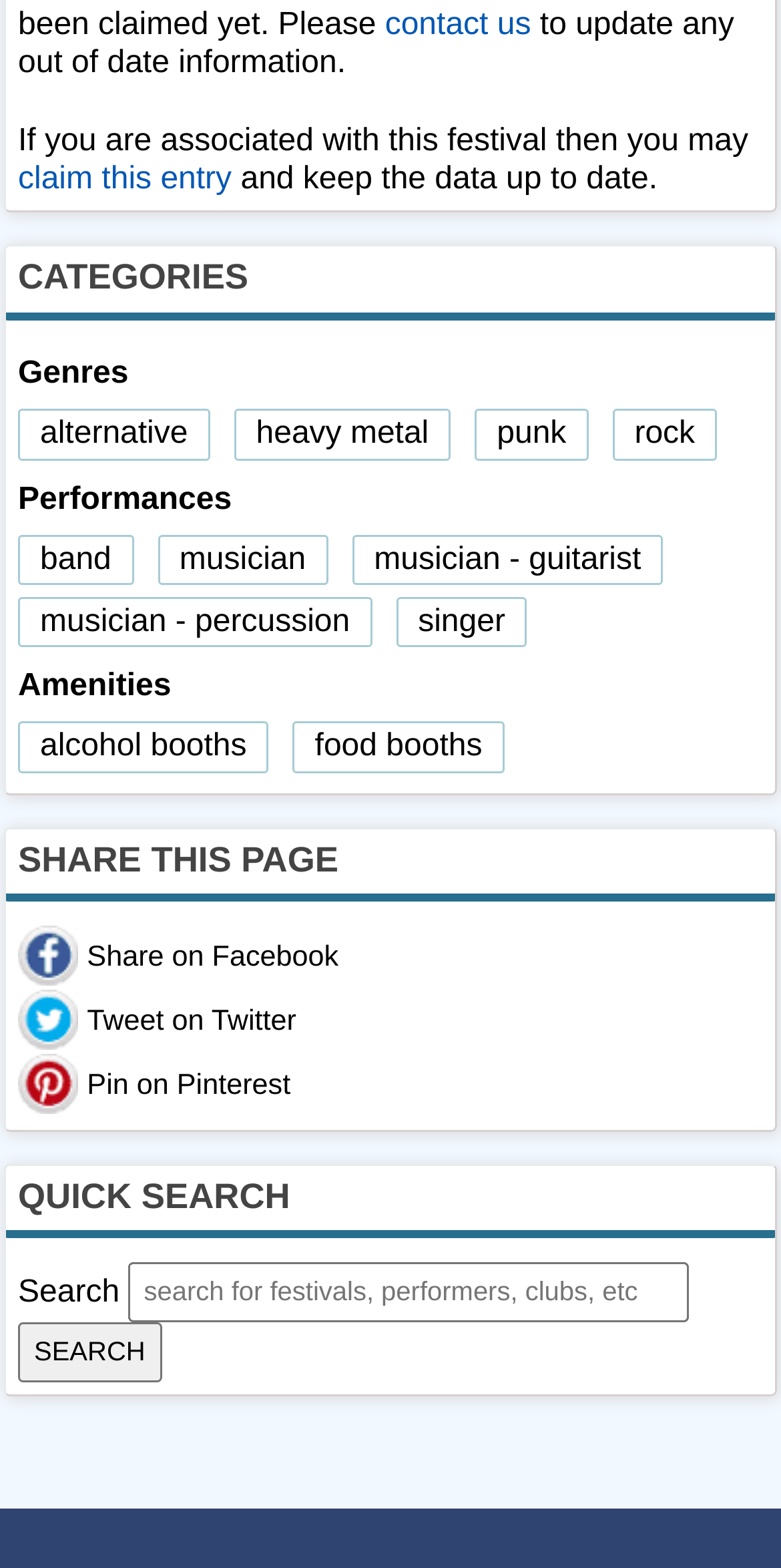Identify the bounding box coordinates of the area you need to click to perform the following instruction: "search".

[0.165, 0.805, 0.882, 0.843]